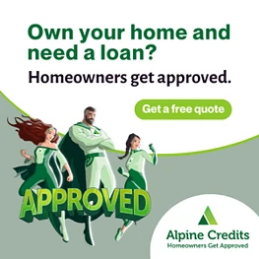Respond to the following query with just one word or a short phrase: 
What is the purpose of the call-to-action button?

To get a free quote